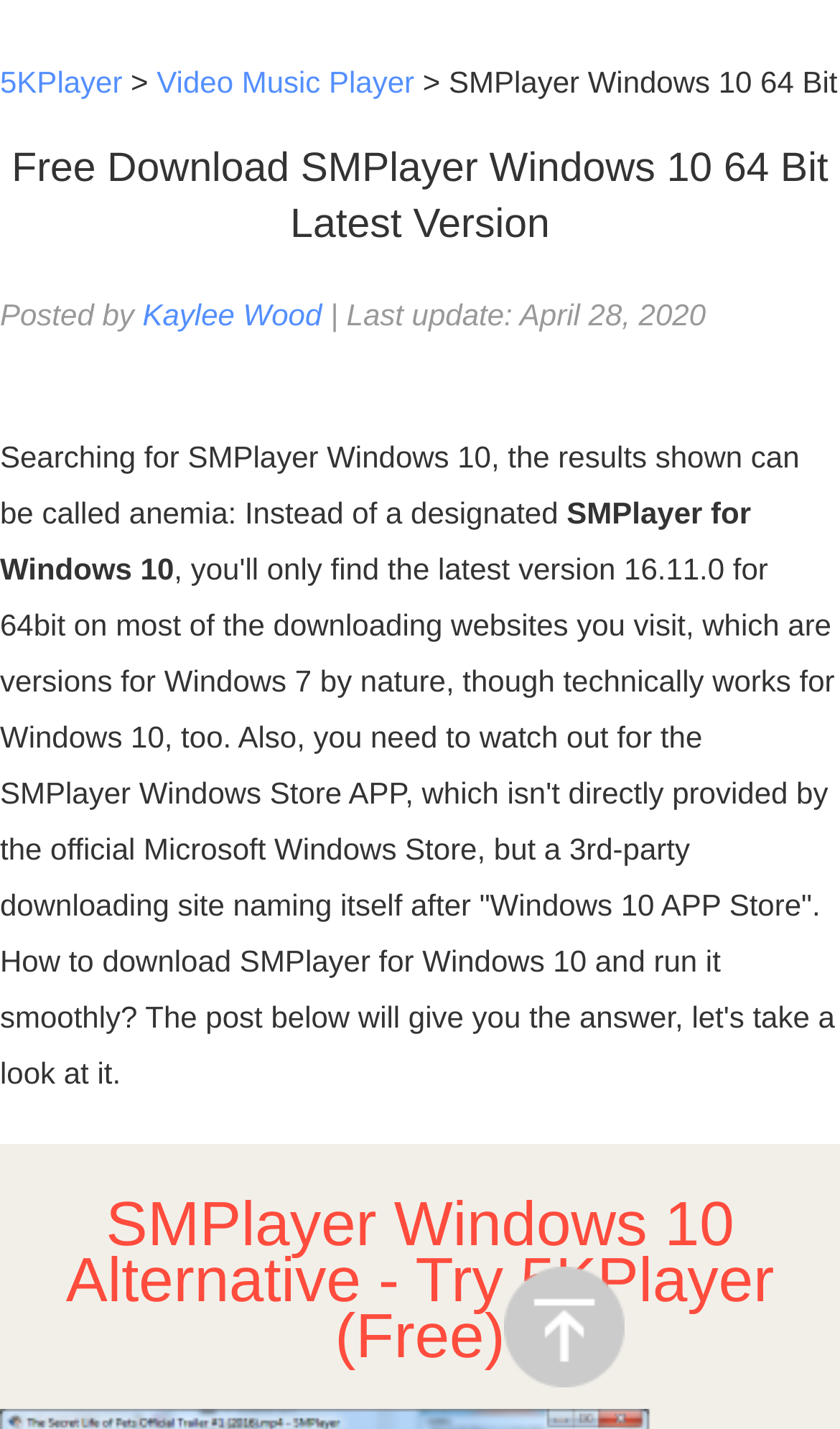What is the bit version of SMPlayer for Windows 10?
Respond with a short answer, either a single word or a phrase, based on the image.

64 Bit